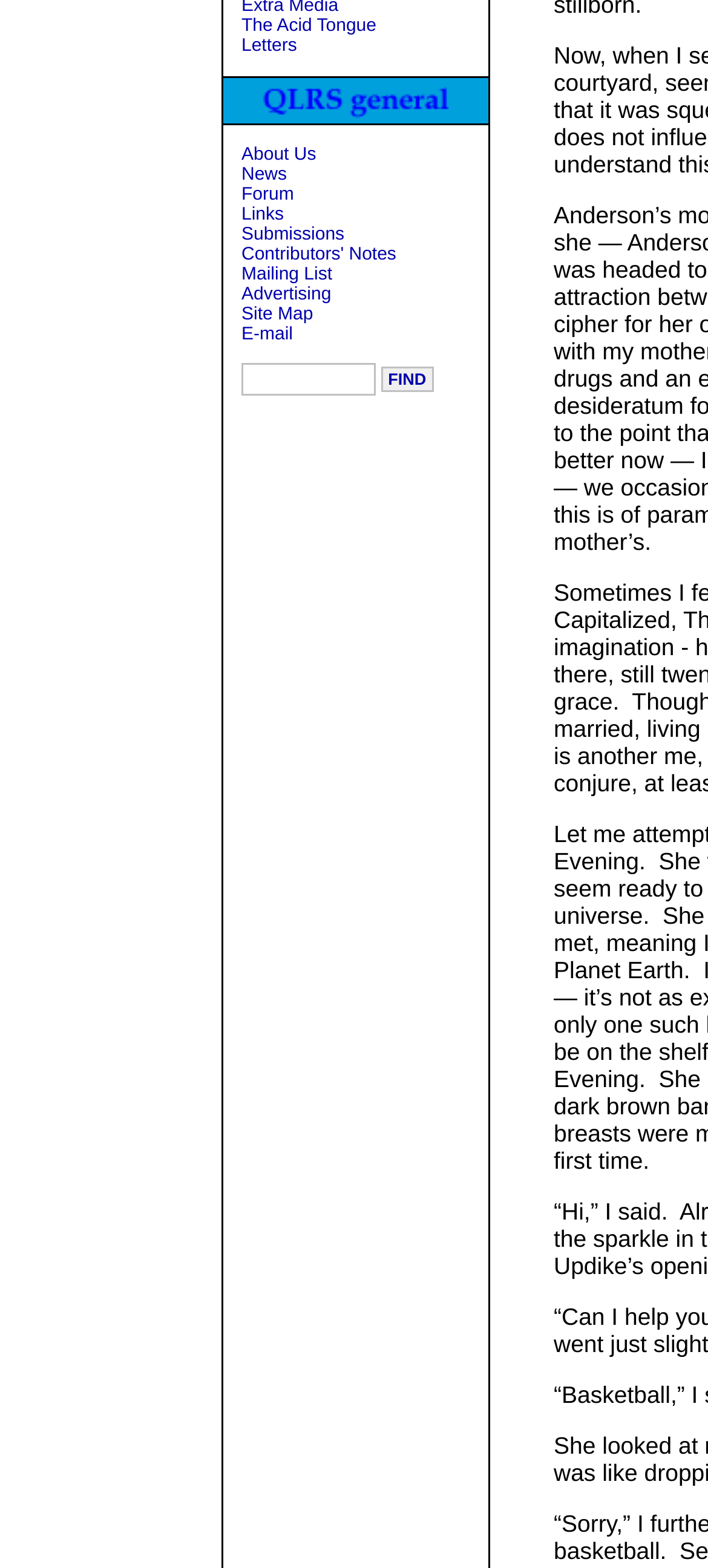Please predict the bounding box coordinates (top-left x, top-left y, bottom-right x, bottom-right y) for the UI element in the screenshot that fits the description: About Us

[0.341, 0.093, 0.447, 0.105]